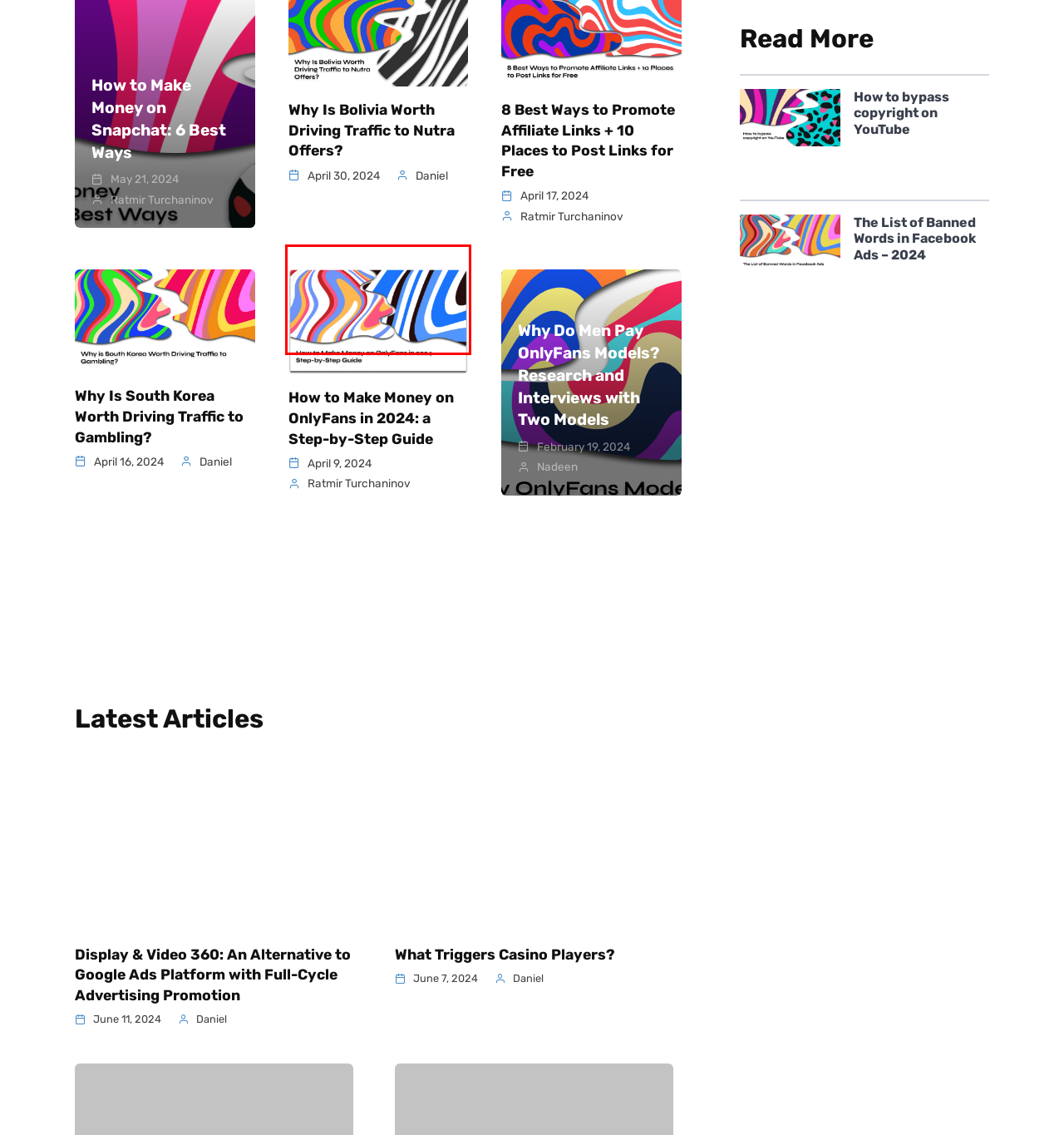Review the screenshot of a webpage which includes a red bounding box around an element. Select the description that best fits the new webpage once the element in the bounding box is clicked. Here are the candidates:
A. Display & Video 360: An Alternative to Google Ads Platform
B. Why Do Men Pay OnlyFans Models? Research and Interviews
C. RevenueLab Affiliate Network: 1200+ Offers Since 2011
D. What Triggers Casino Players
E. The List of Banned Words in Facebook Ads – 2024
F. Why Is South Korea Worth Driving Traffic to Gambling Offers?
G. How to Make Money on Snapchat in 2024: 6 Best Ways
H. How to Make Money on OnlyFans: 10 Best Ways in 2024 + Step-by-Step Guide

H